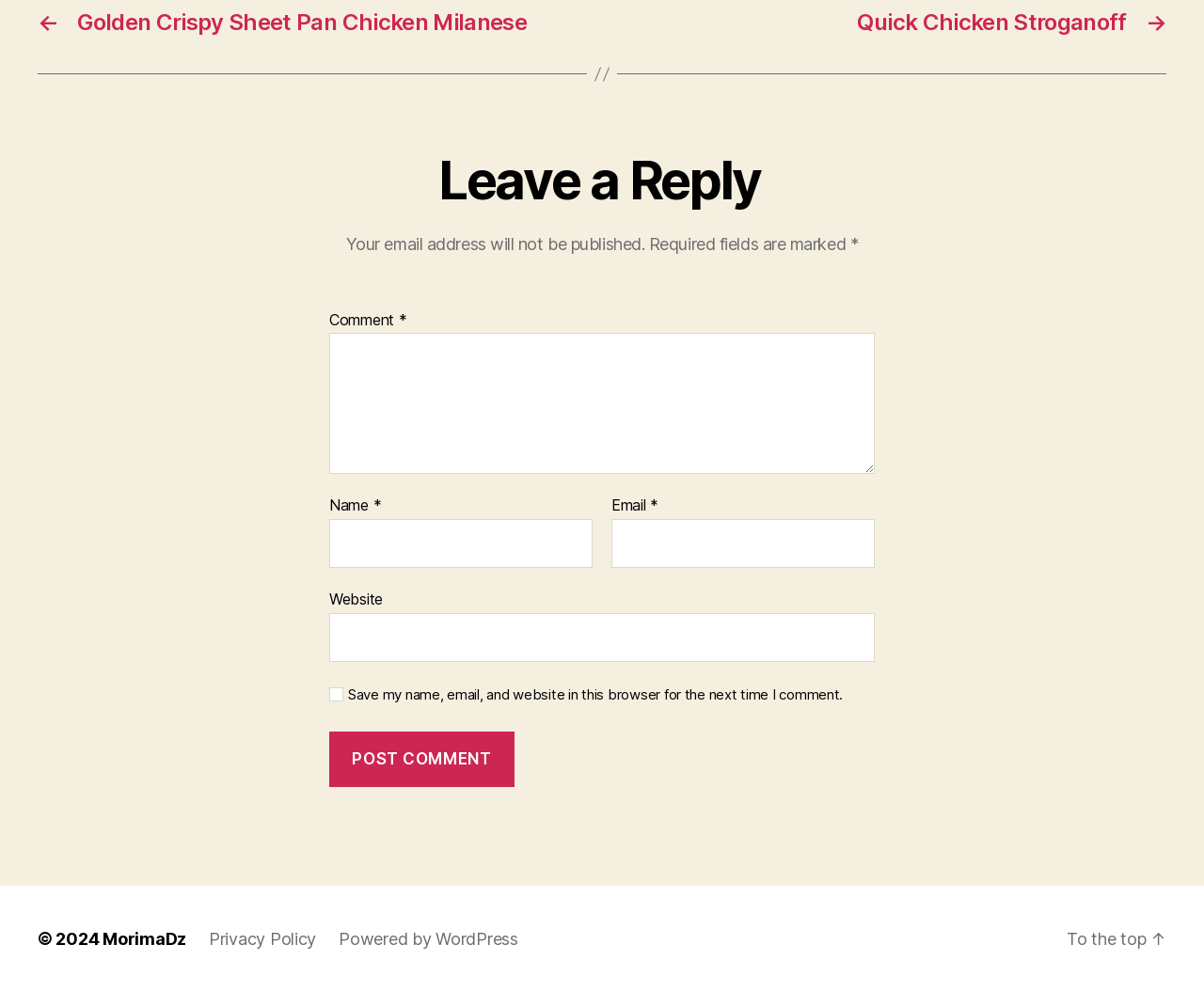Identify the bounding box coordinates of the area that should be clicked in order to complete the given instruction: "Sign in to the website". The bounding box coordinates should be four float numbers between 0 and 1, i.e., [left, top, right, bottom].

None